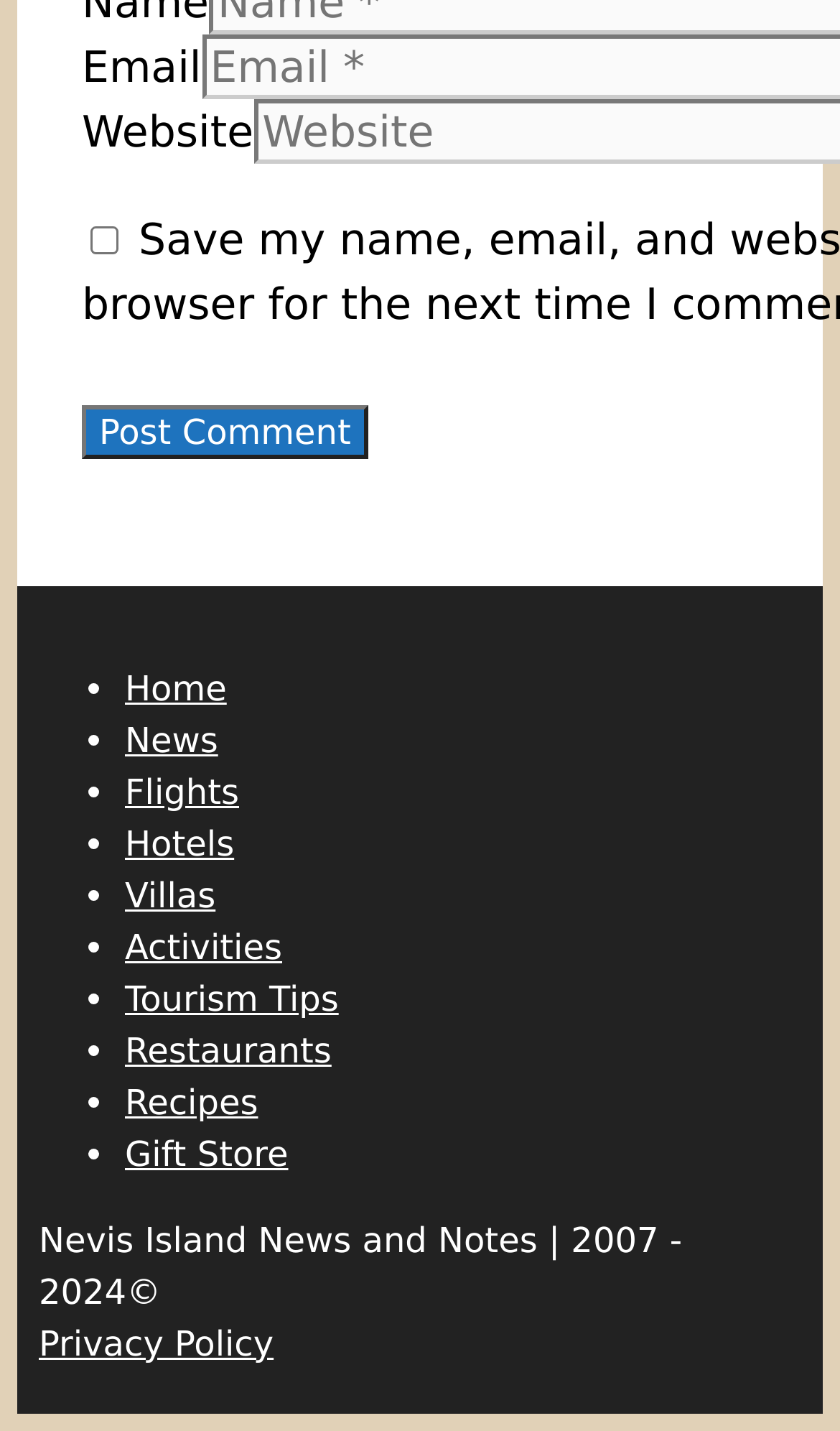Locate the coordinates of the bounding box for the clickable region that fulfills this instruction: "Go to the Home page".

[0.149, 0.542, 0.27, 0.57]